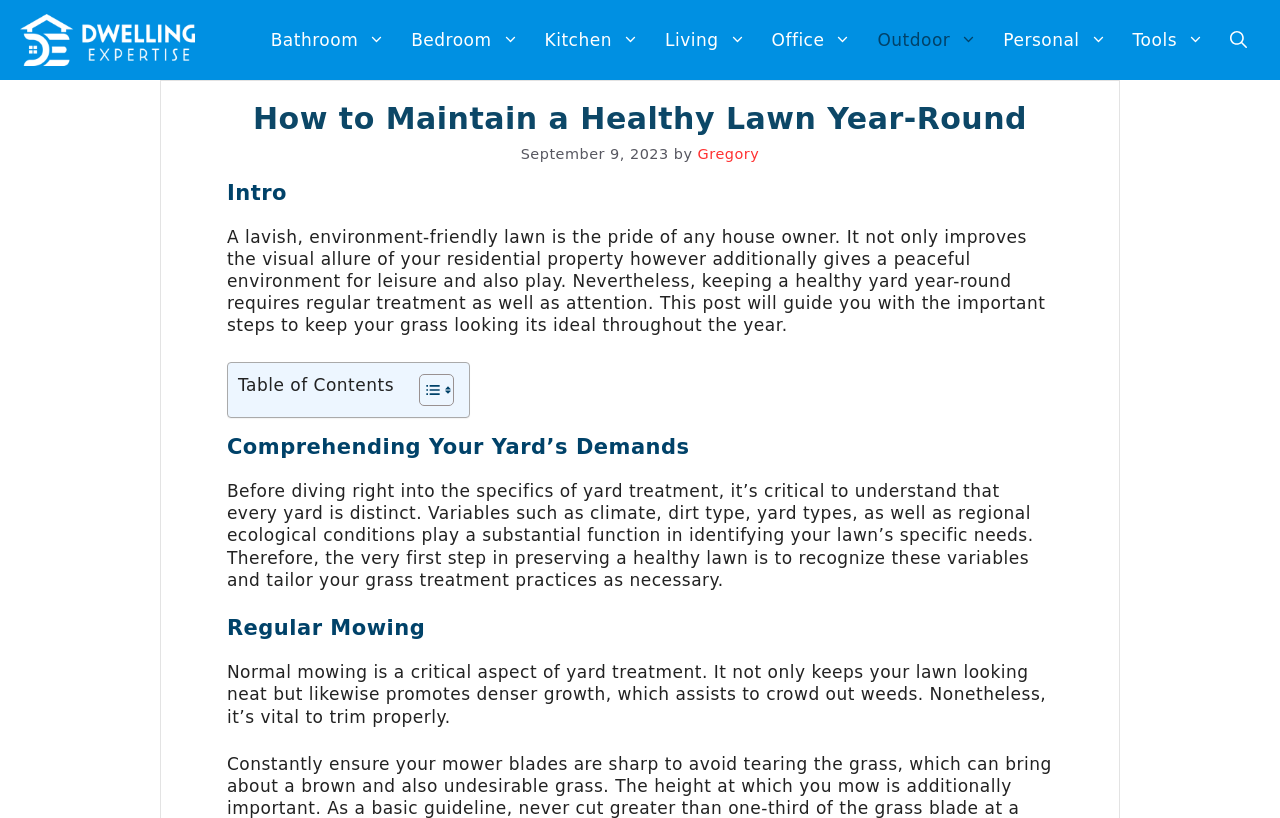Specify the bounding box coordinates of the element's area that should be clicked to execute the given instruction: "Toggle Table of Content". The coordinates should be four float numbers between 0 and 1, i.e., [left, top, right, bottom].

[0.316, 0.456, 0.351, 0.498]